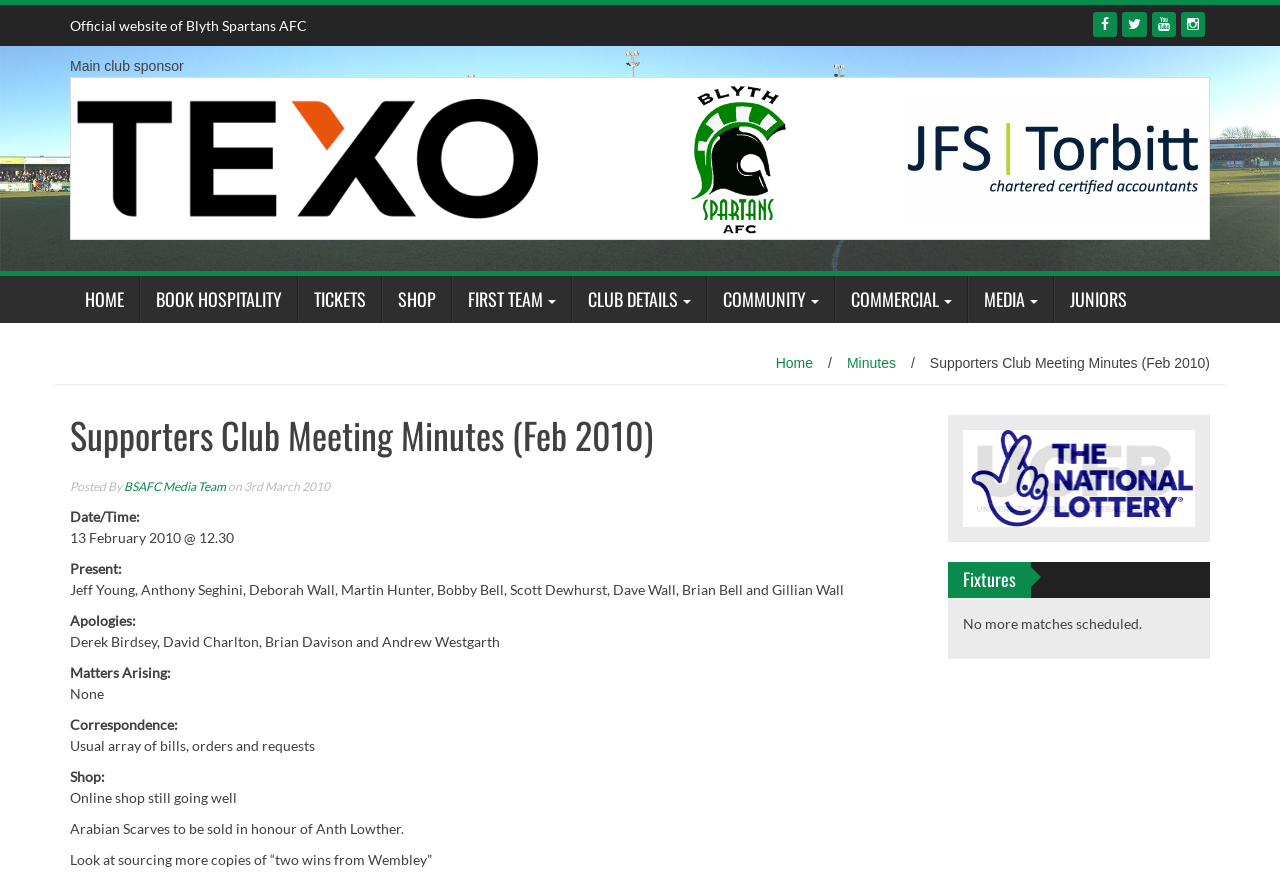Can you find the bounding box coordinates for the element to click on to achieve the instruction: "Check the Copyright information"?

None